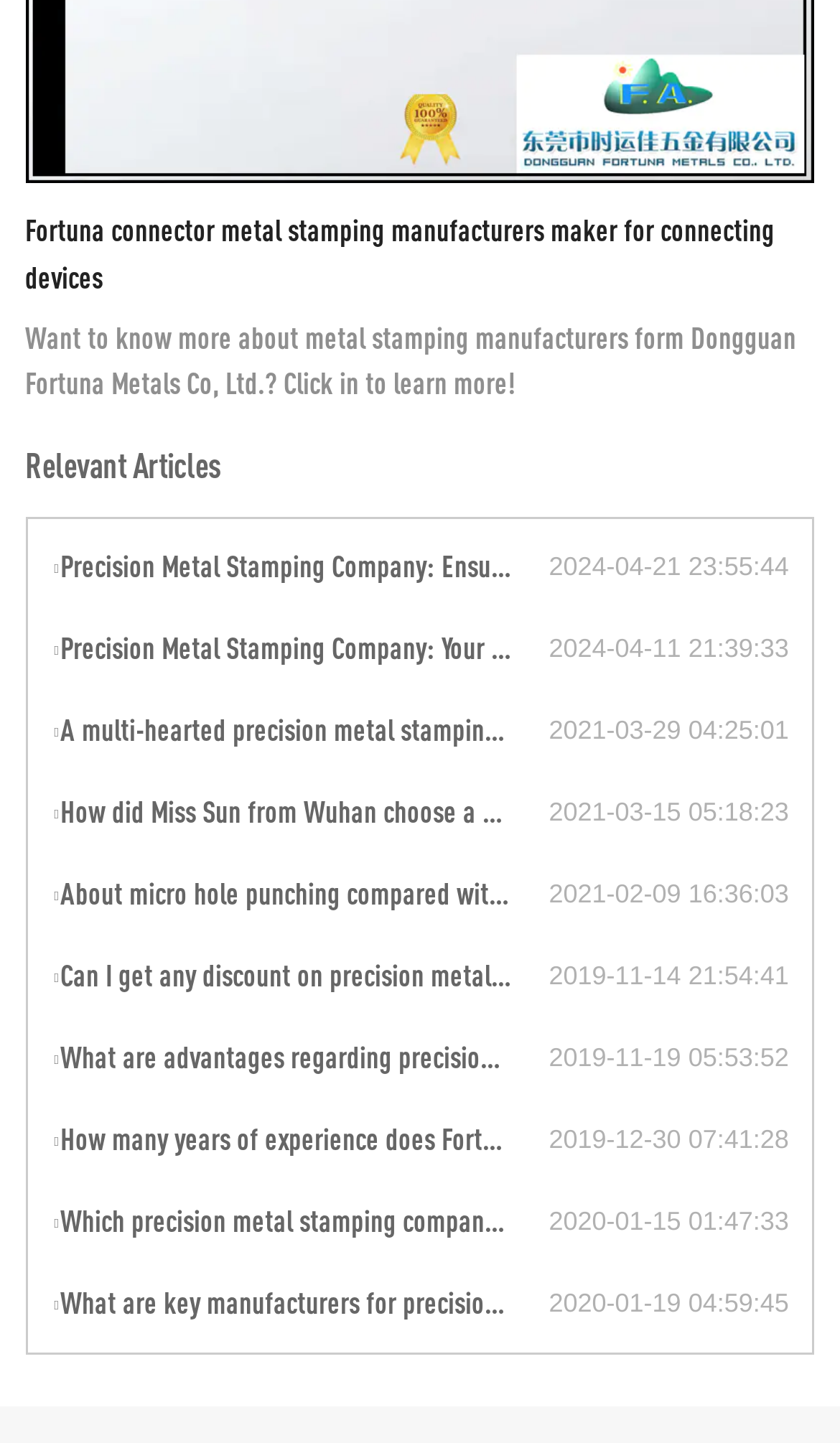How far apart are the articles?
By examining the image, provide a one-word or phrase answer.

Vertically spaced